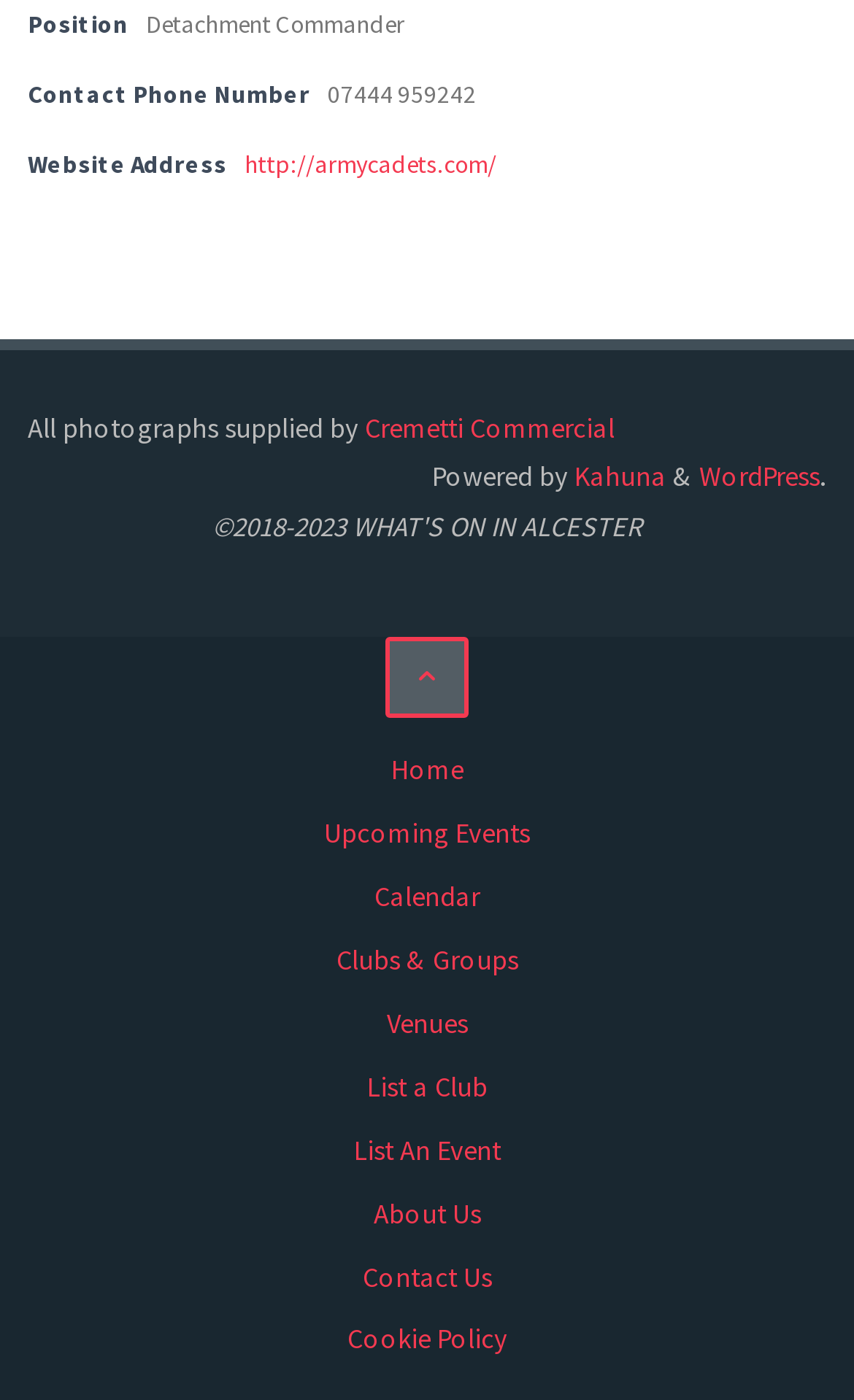Find the bounding box coordinates of the element's region that should be clicked in order to follow the given instruction: "Visit the 'Upcoming Events' page". The coordinates should consist of four float numbers between 0 and 1, i.e., [left, top, right, bottom].

[0.379, 0.578, 0.621, 0.614]